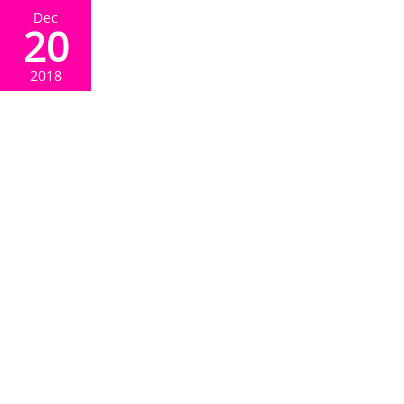What is the context of the article?
Give a detailed response to the question by analyzing the screenshot.

The article discusses effective strategies to enhance road trip experiences, providing tips for making road trips enjoyable and unforgettable, which suggests that the context of the article is focused on road trip tips.